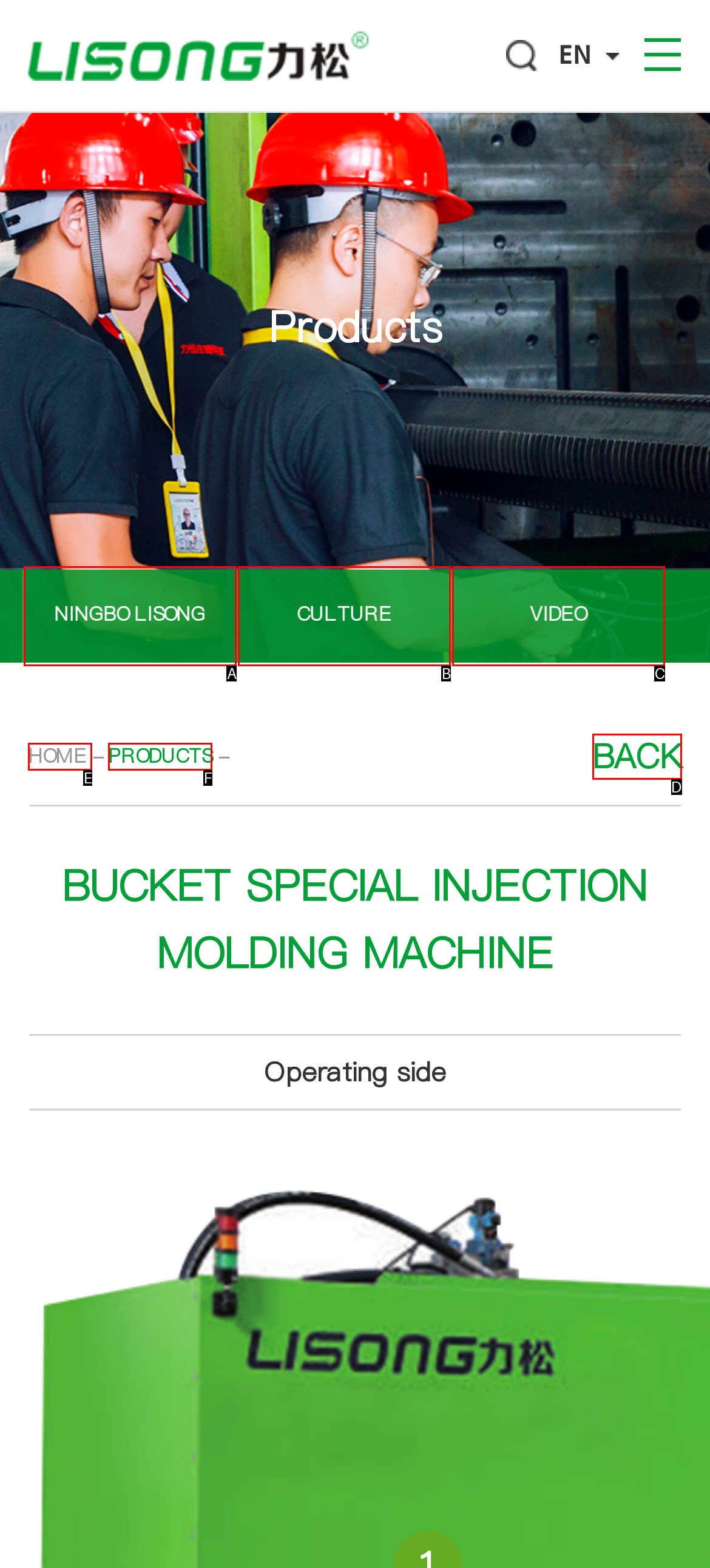Determine which option matches the description: Back. Answer using the letter of the option.

D